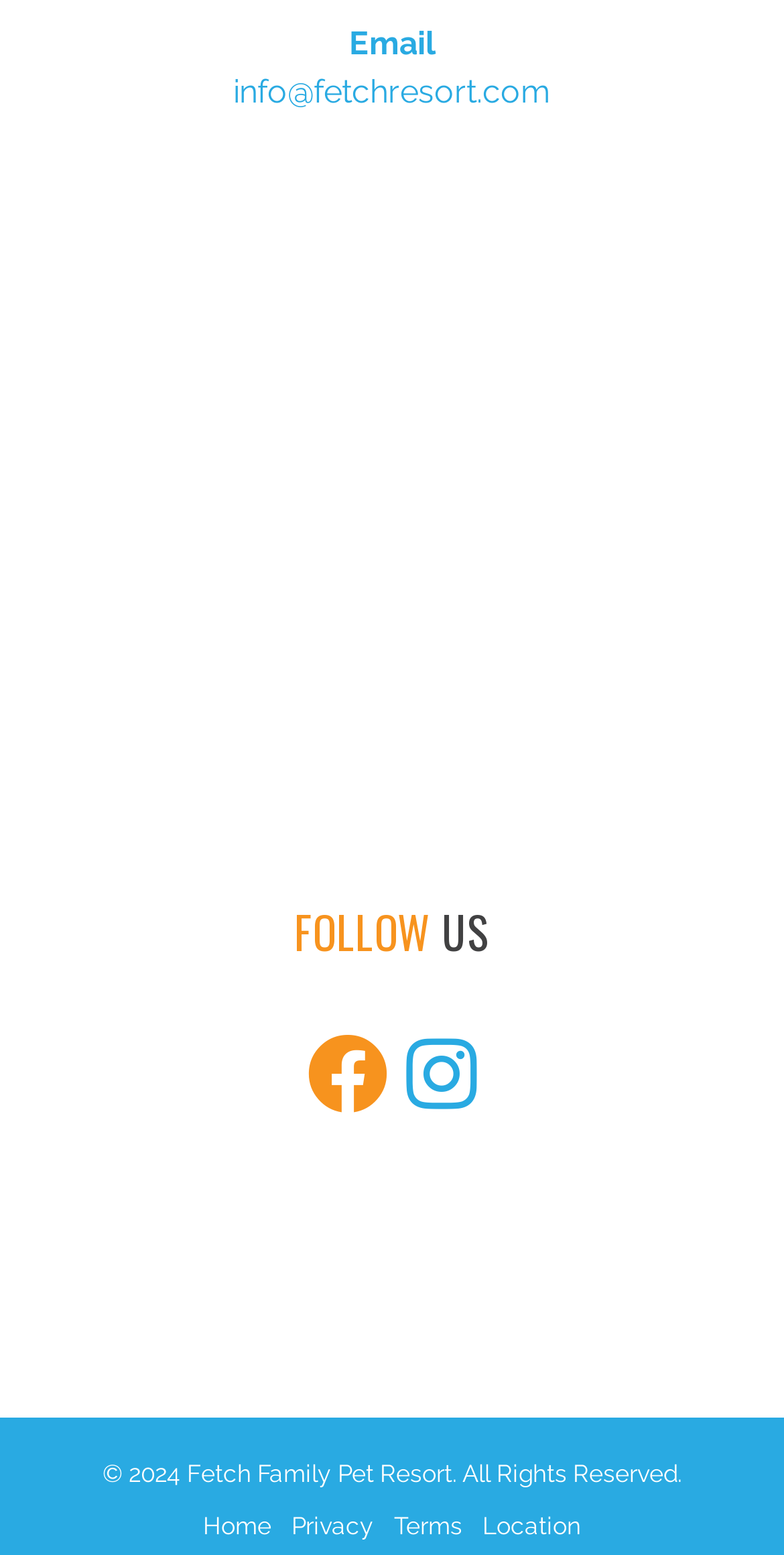Respond to the question below with a concise word or phrase:
What is the purpose of the image at the bottom?

To display multicolor pets